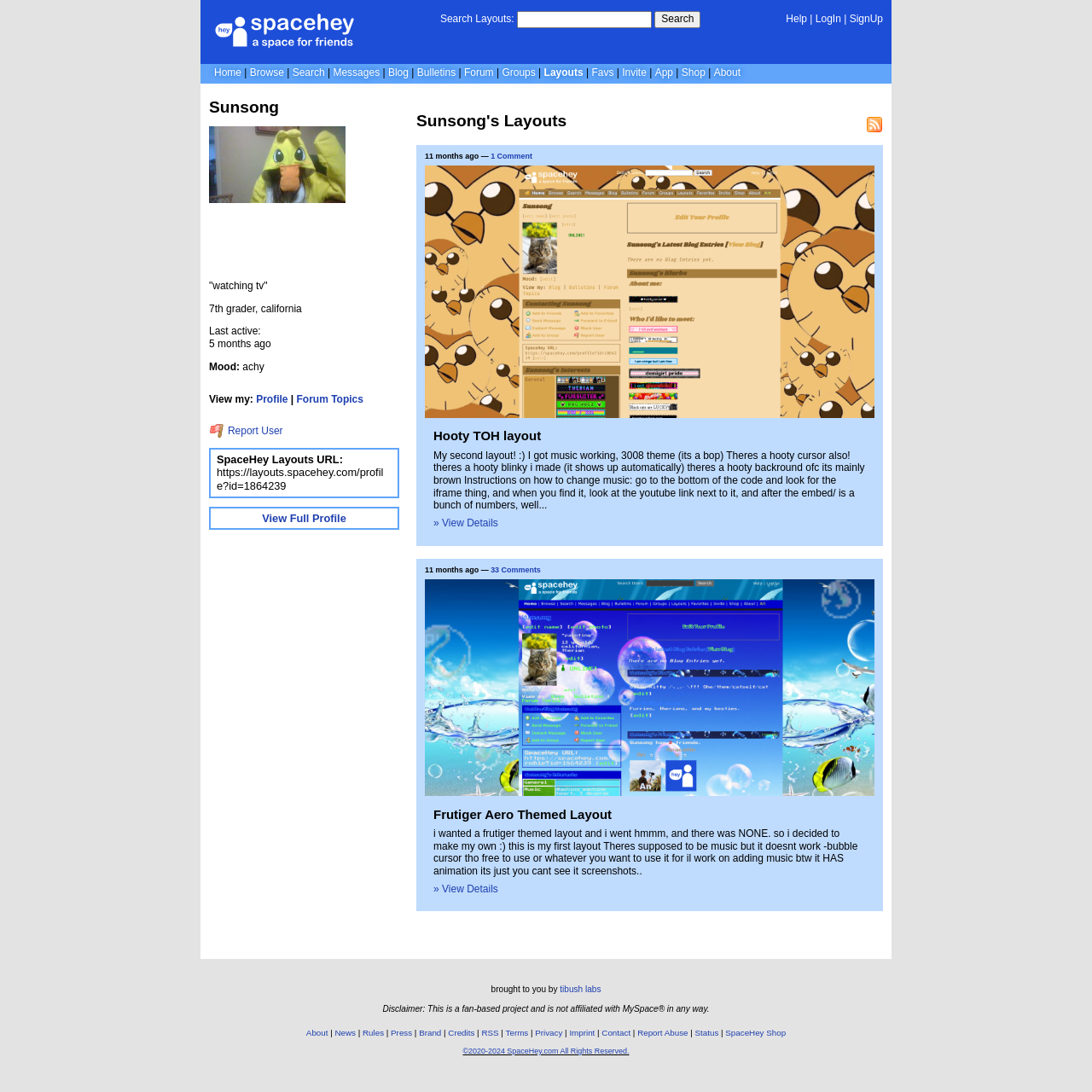Please identify the coordinates of the bounding box for the clickable region that will accomplish this instruction: "Log in".

[0.747, 0.012, 0.77, 0.023]